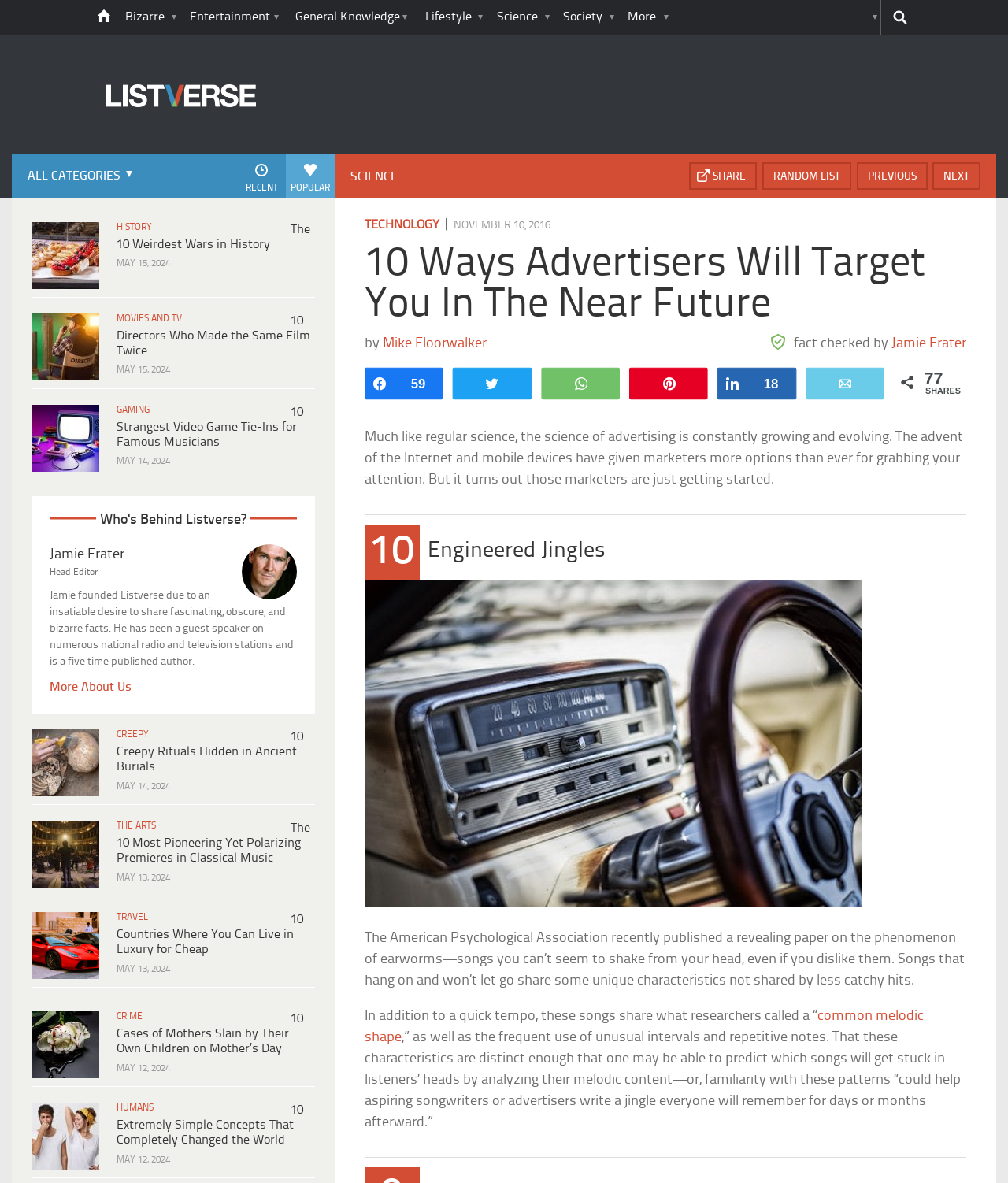Determine the coordinates of the bounding box that should be clicked to complete the instruction: "go home". The coordinates should be represented by four float numbers between 0 and 1: [left, top, right, bottom].

[0.118, 0.0, 0.148, 0.029]